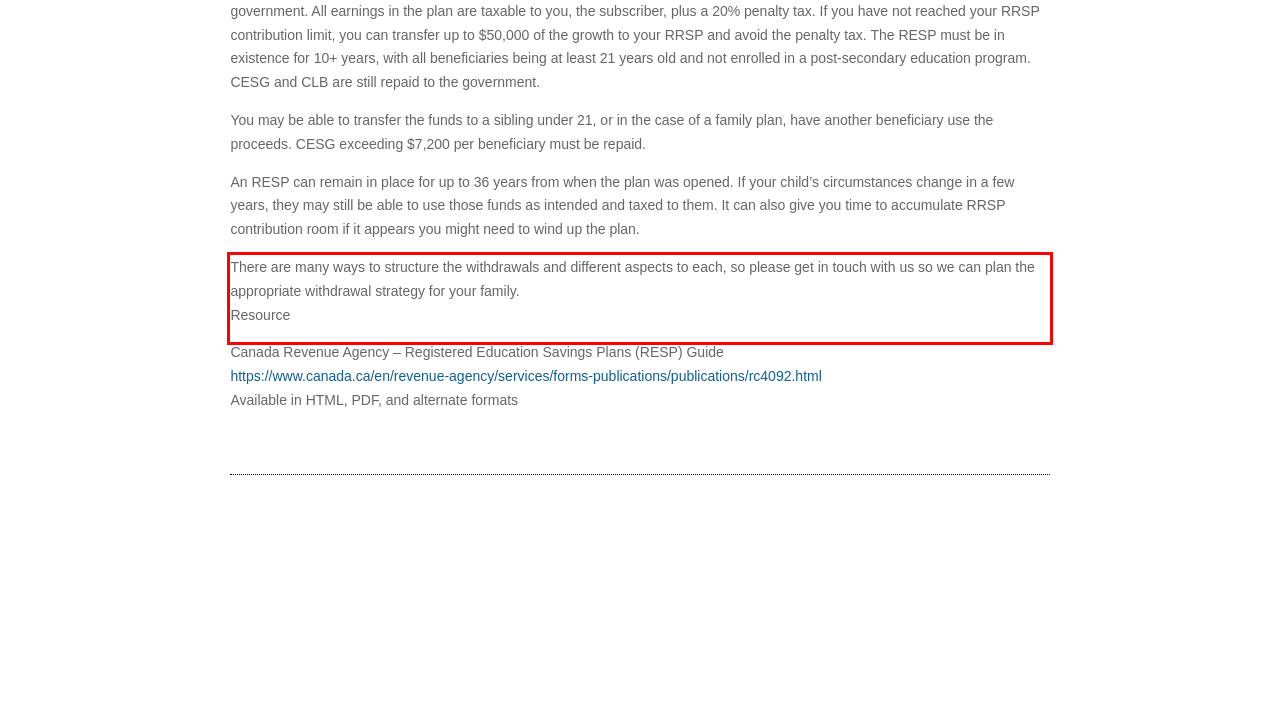The screenshot you have been given contains a UI element surrounded by a red rectangle. Use OCR to read and extract the text inside this red rectangle.

There are many ways to structure the withdrawals and different aspects to each, so please get in touch with us so we can plan the appropriate withdrawal strategy for your family. Resource